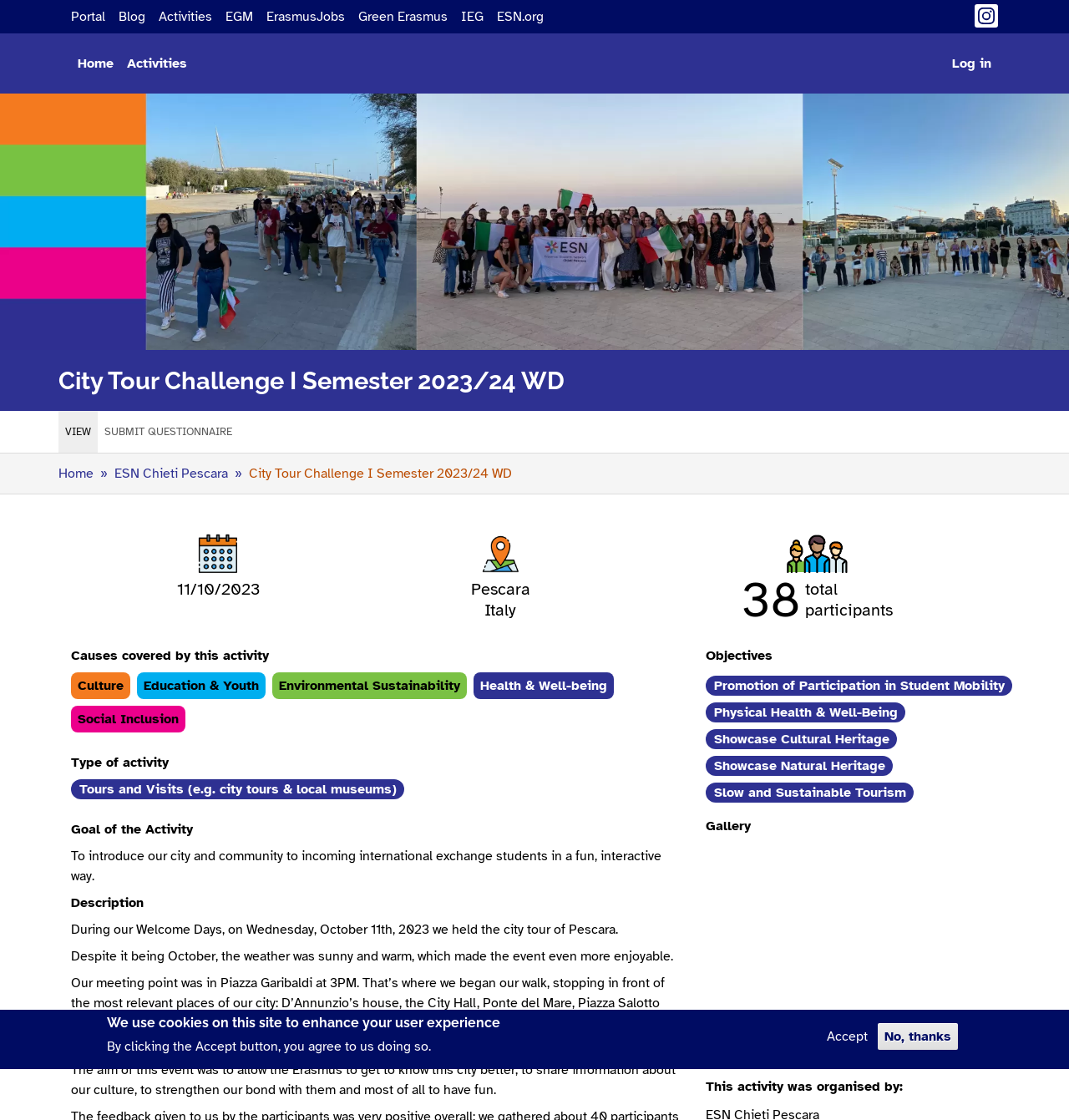What type of activity is the City Tour Challenge?
Based on the screenshot, give a detailed explanation to answer the question.

The answer can be found in the section 'Type of activity' where it is mentioned that the type of activity is Tours and Visits, specifically city tours and local museums.